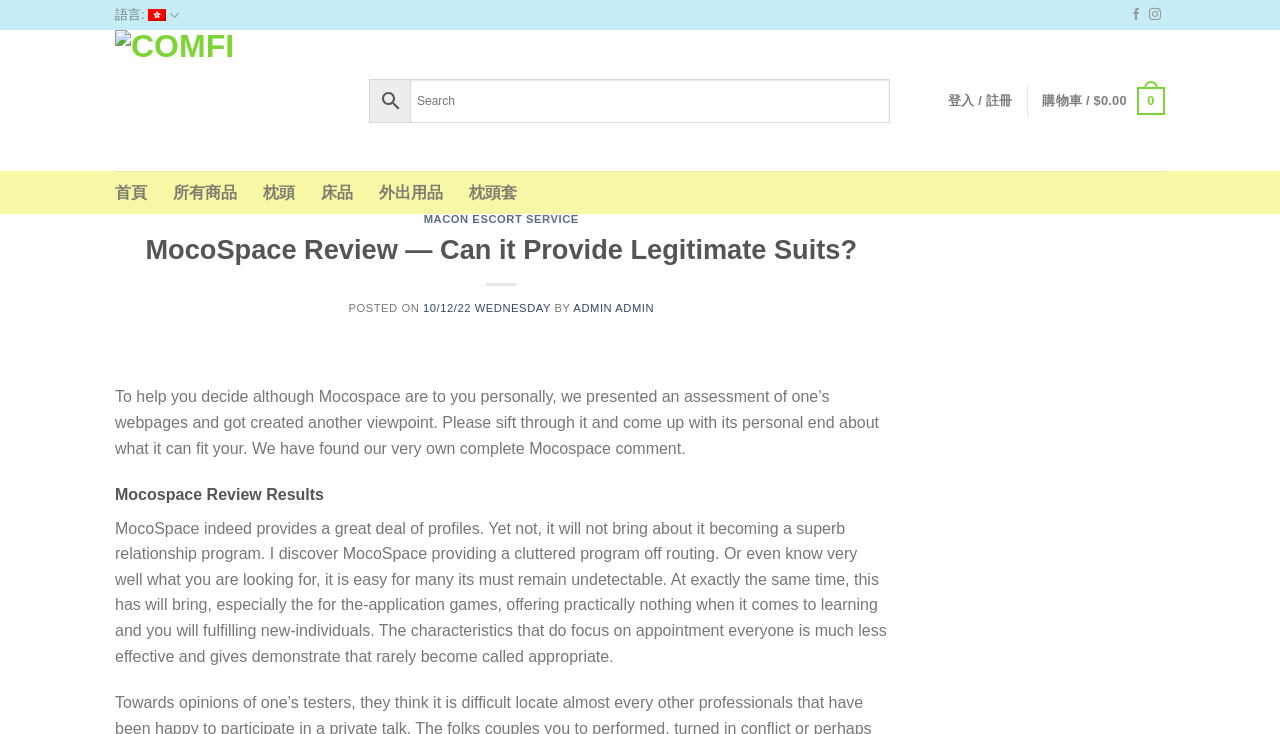Use a single word or phrase to answer the question:
What is the purpose of the review?

To help decide